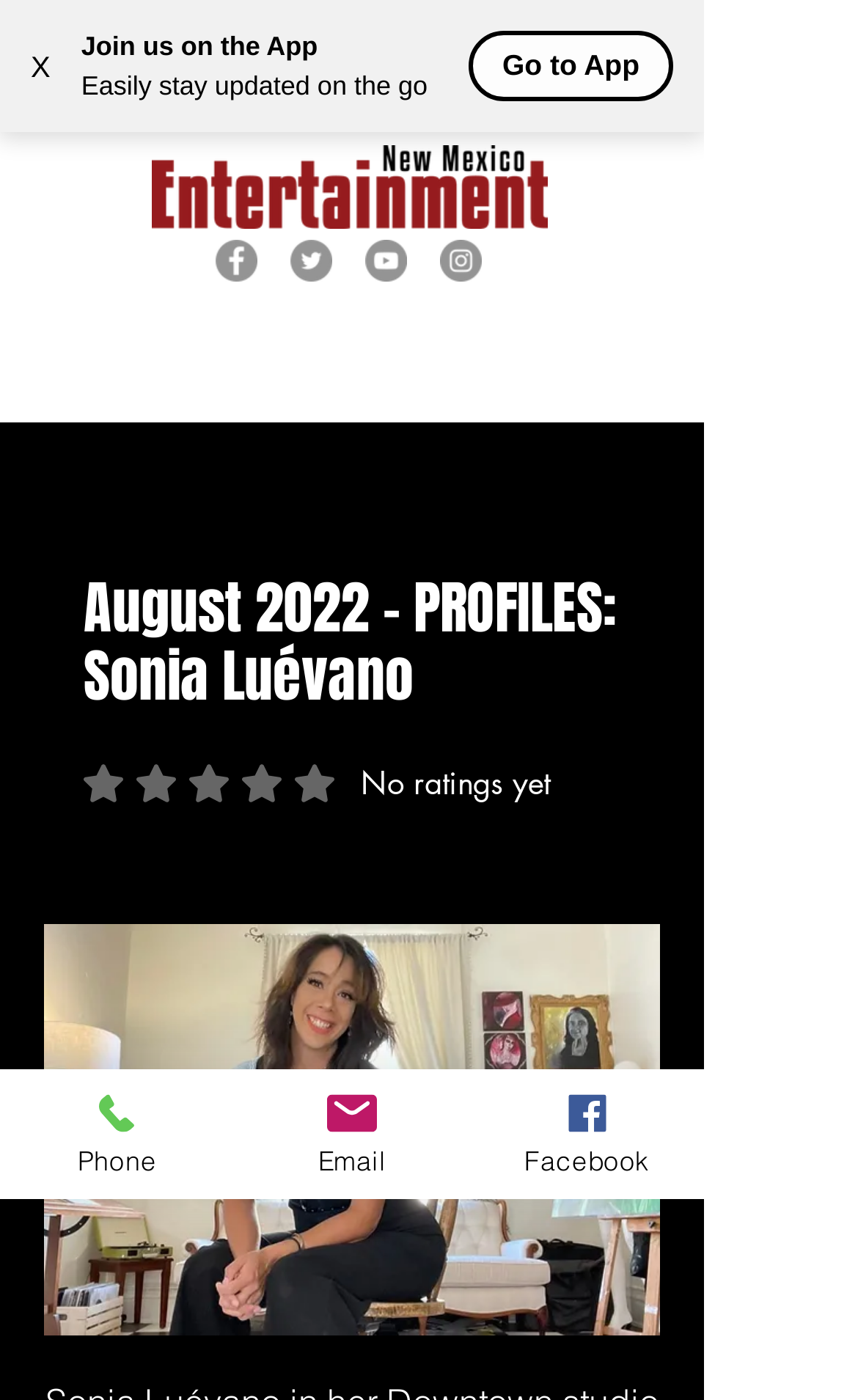What is the name of the artist featured?
Please give a detailed answer to the question using the information shown in the image.

The name of the artist featured can be found in the heading 'August 2022 - PROFILES: Sonia Luévano' which is located in the region 'tWitch Cover Story'.